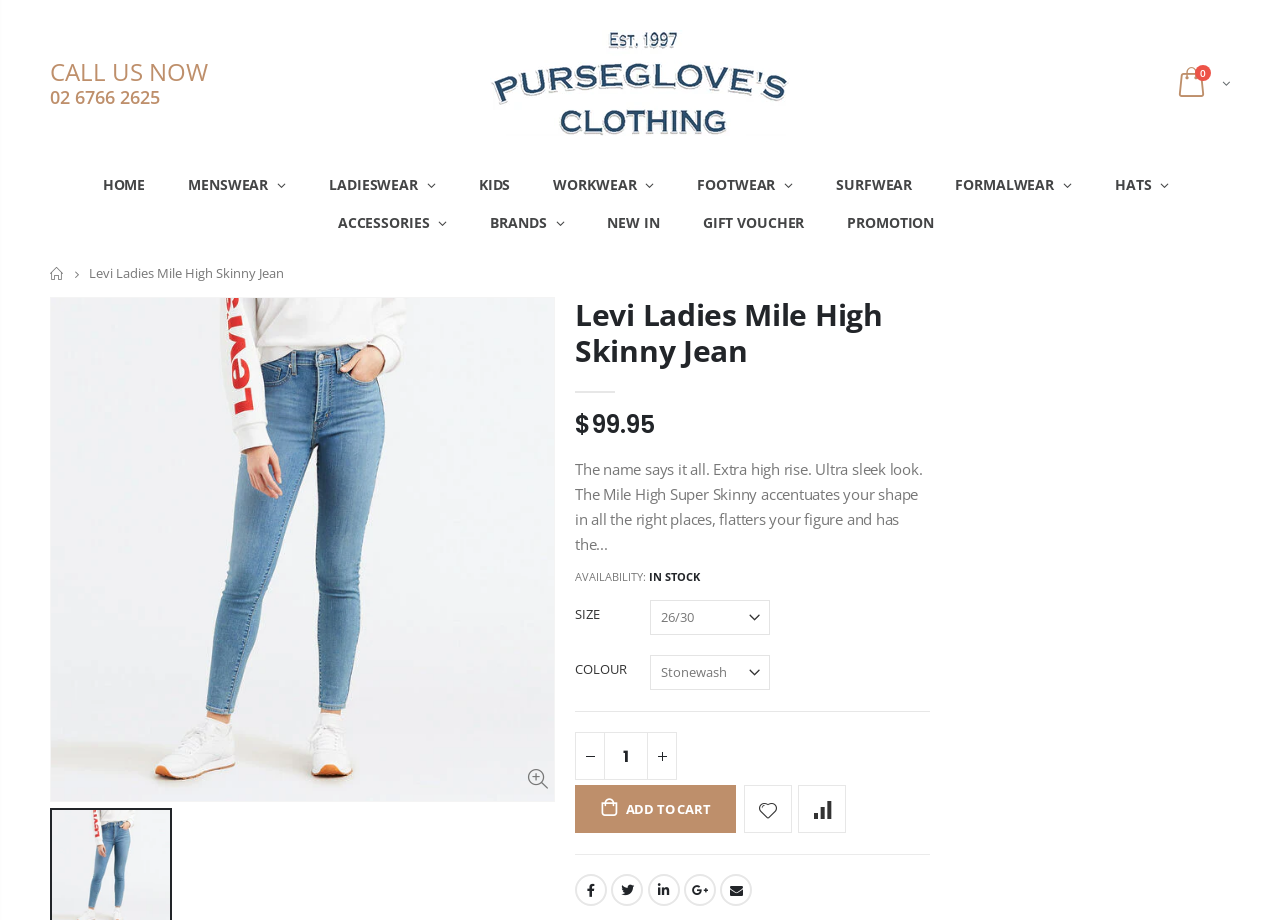Return the bounding box coordinates of the UI element that corresponds to this description: "alt="Pursegloves Clothing"". The coordinates must be given as four float numbers in the range of 0 and 1, [left, top, right, bottom].

[0.383, 0.033, 0.617, 0.148]